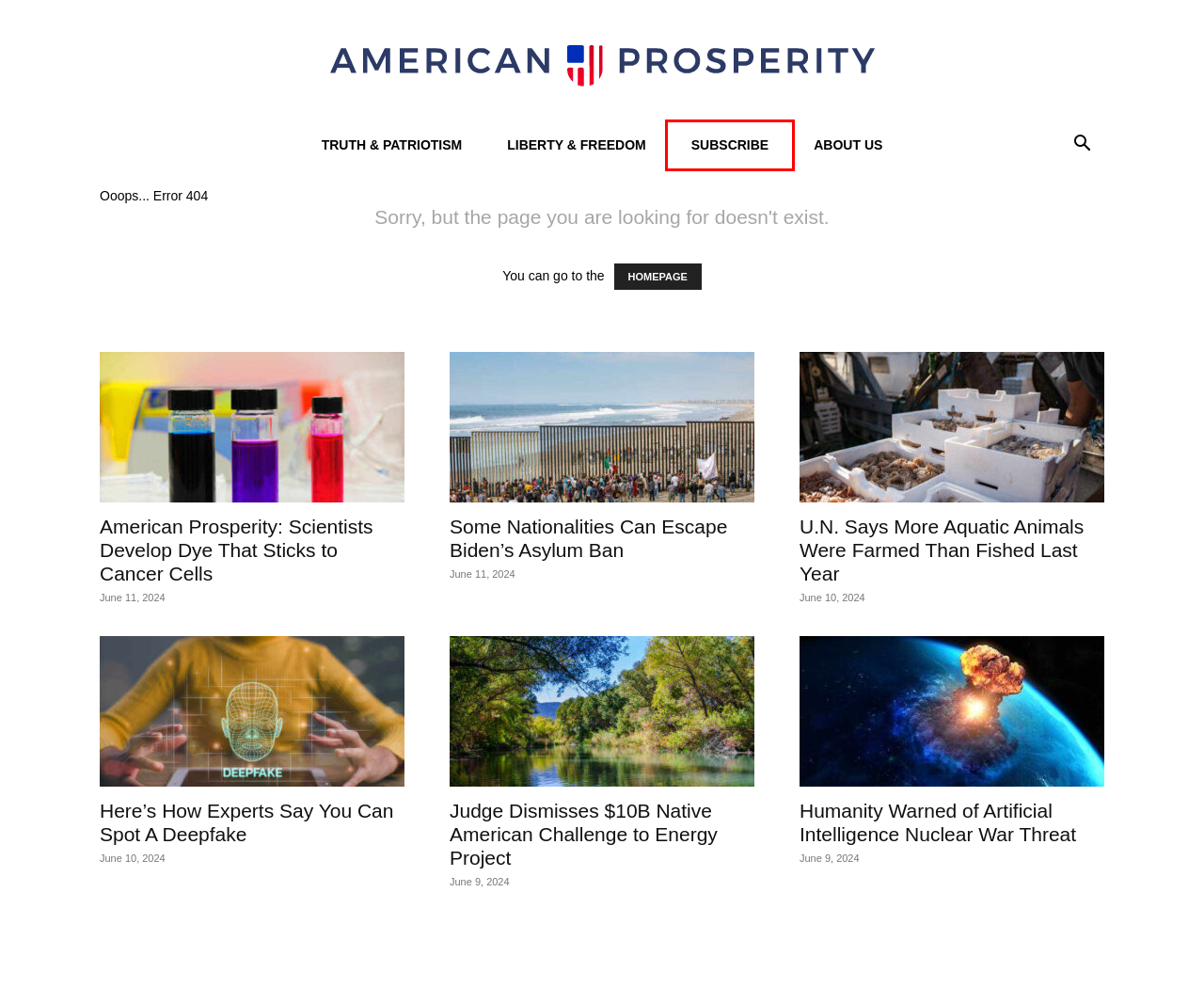Review the screenshot of a webpage containing a red bounding box around an element. Select the description that best matches the new webpage after clicking the highlighted element. The options are:
A. Some Nationalities Can Escape Biden’s Asylum Ban | American Prosperity
B. Humanity Warned of Artificial Intelligence Nuclear War Threat | American Prosperity
C. Subscribe | American Prosperity
D. Judge Dismisses $10B Native American Challenge to Energy Project | American Prosperity
E. American Prosperity
F. Here’s How Experts Say You Can Spot A Deepfake | American Prosperity
G. About Us | American Prosperity
H. American Prosperity: Scientists Develop Dye That Sticks to Cancer Cells | American Prosperity

C